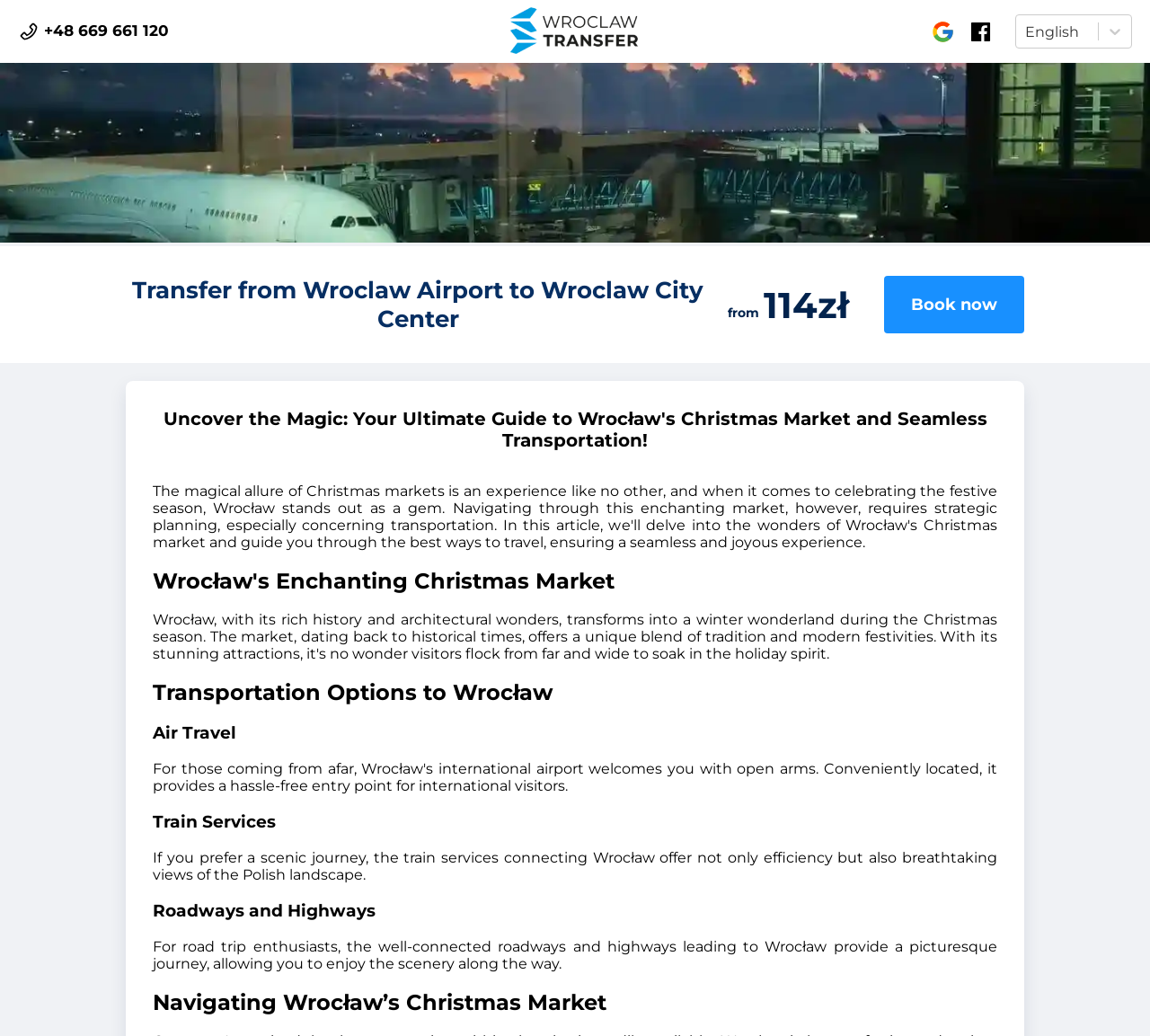Identify the main heading from the webpage and provide its text content.

Uncover the Magic: Your Ultimate Guide to Wrocław's Christmas Market and Seamless Transportation!